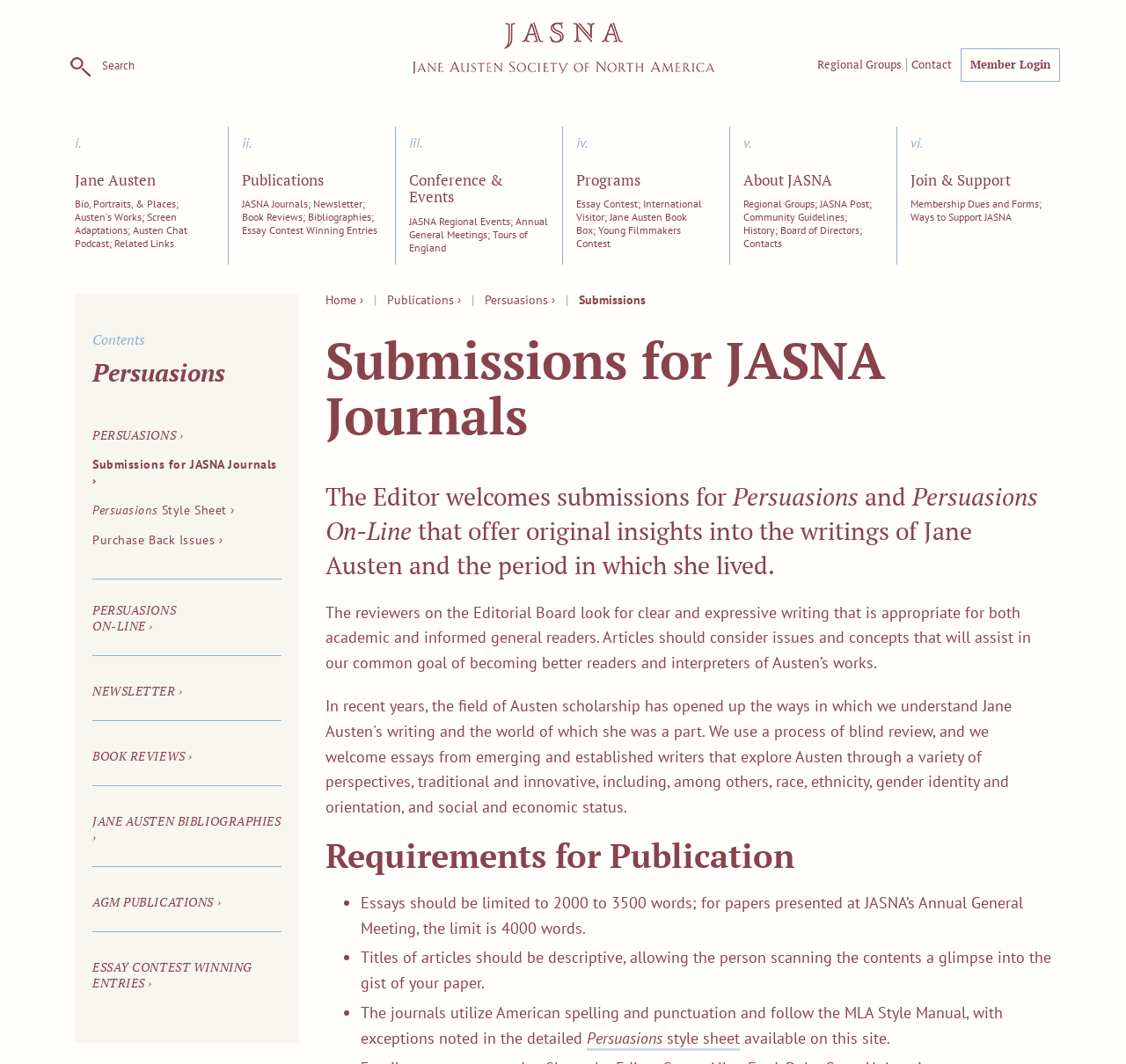Based on the element description, predict the bounding box coordinates (top-left x, top-left y, bottom-right x, bottom-right y) for the UI element in the screenshot: Join & Support ›

[0.809, 0.162, 0.934, 0.178]